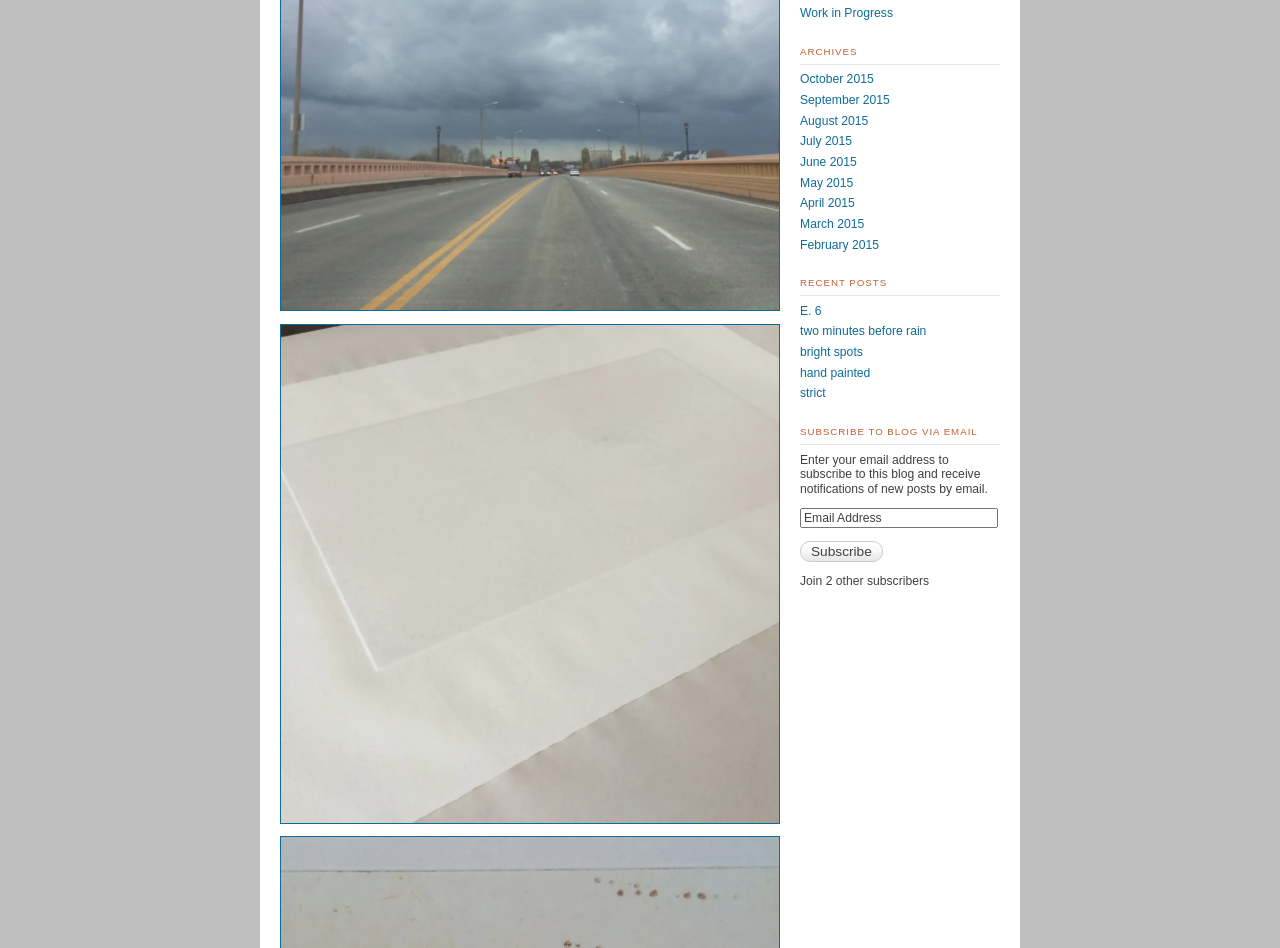Given the description: "Work in Progress", determine the bounding box coordinates of the UI element. The coordinates should be formatted as four float numbers between 0 and 1, [left, top, right, bottom].

[0.625, 0.007, 0.698, 0.021]